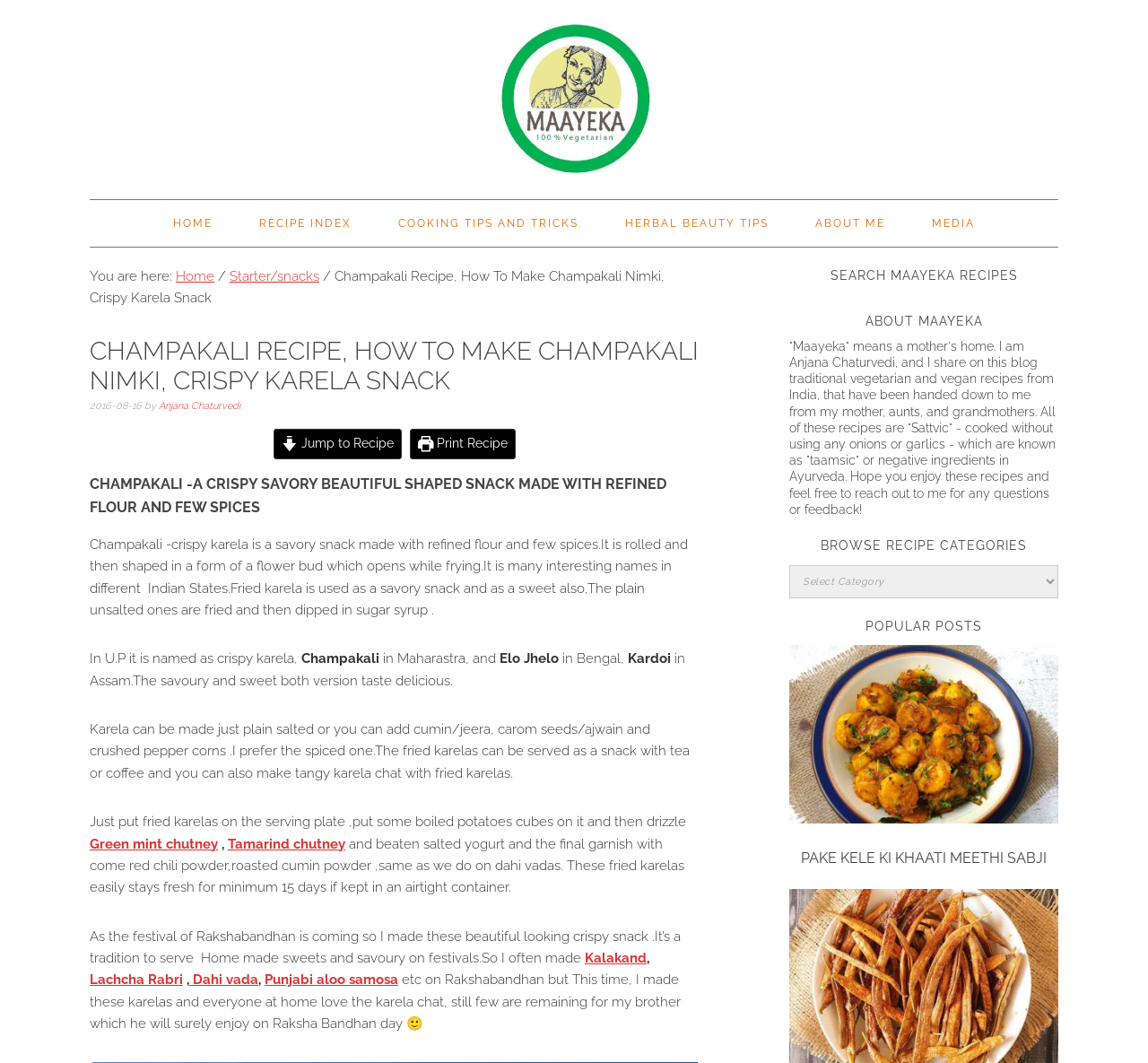What is the name of the recipe?
Provide a detailed answer to the question, using the image to inform your response.

The name of the recipe is mentioned in the heading of the webpage, which is 'CHAMPAKALI RECIPE, HOW TO MAKE CHAMPAKALI NIMKI, CRISPY KARELA SNACK'.